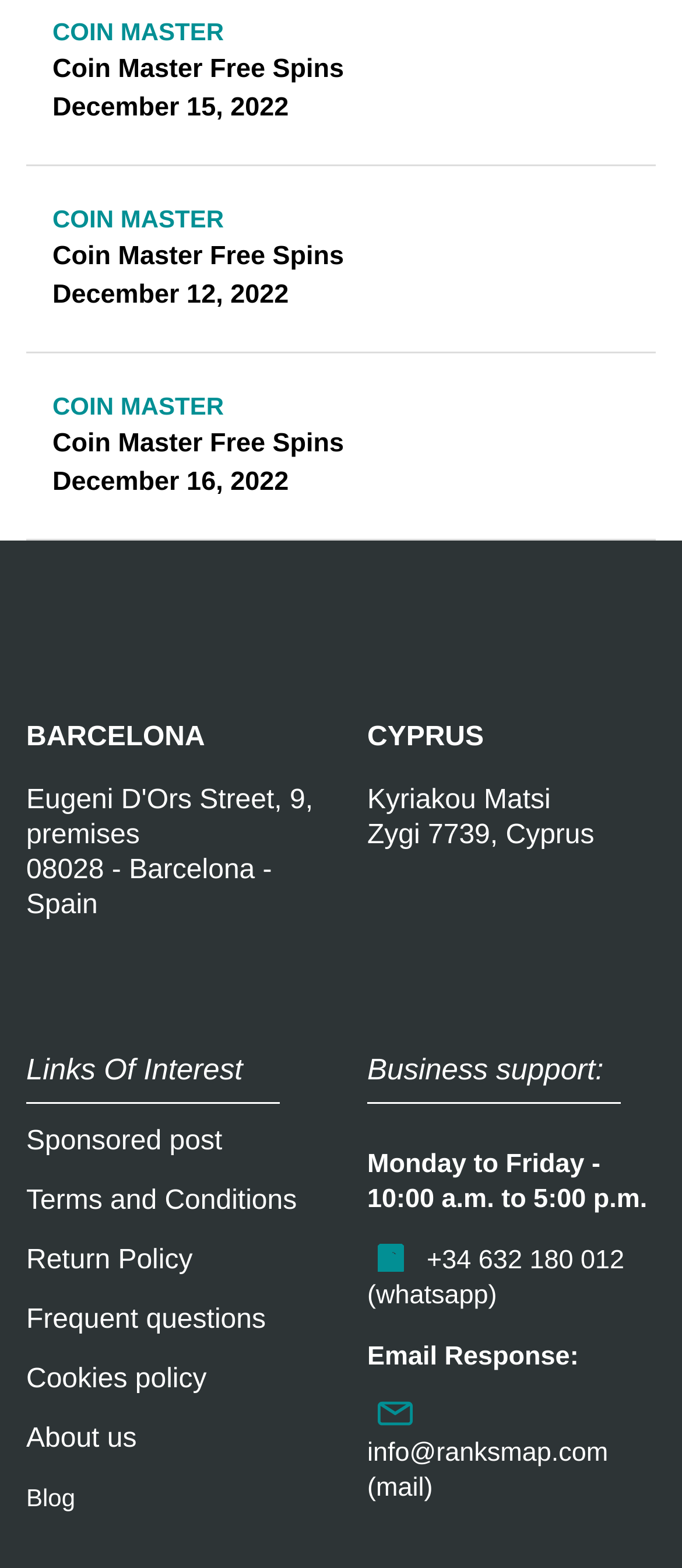Given the webpage screenshot, identify the bounding box of the UI element that matches this description: "1".

None